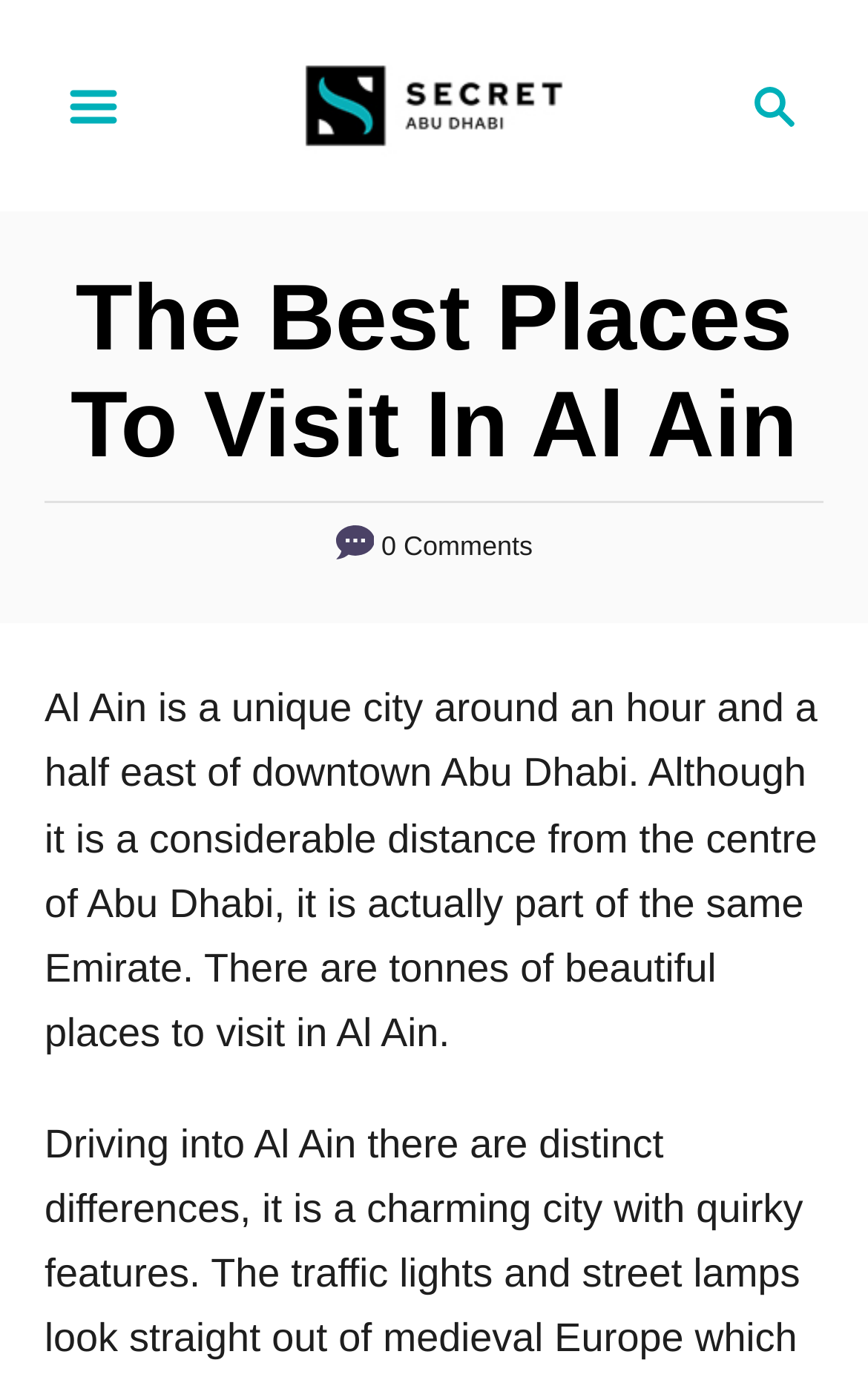Based on the element description "aria-label="Menu"", predict the bounding box coordinates of the UI element.

[0.0, 0.031, 0.215, 0.122]